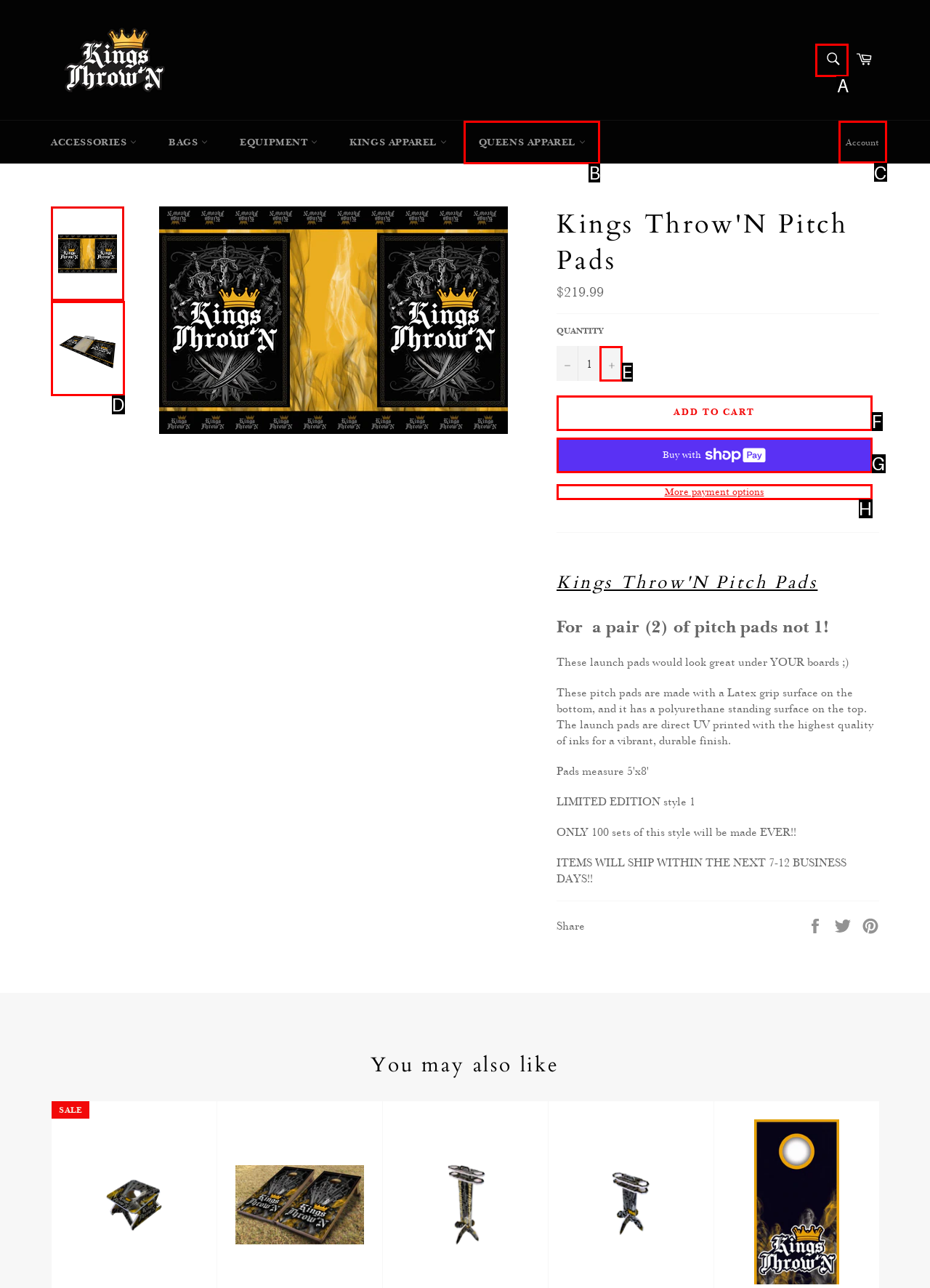For the task: Increase item quantity by one, tell me the letter of the option you should click. Answer with the letter alone.

E